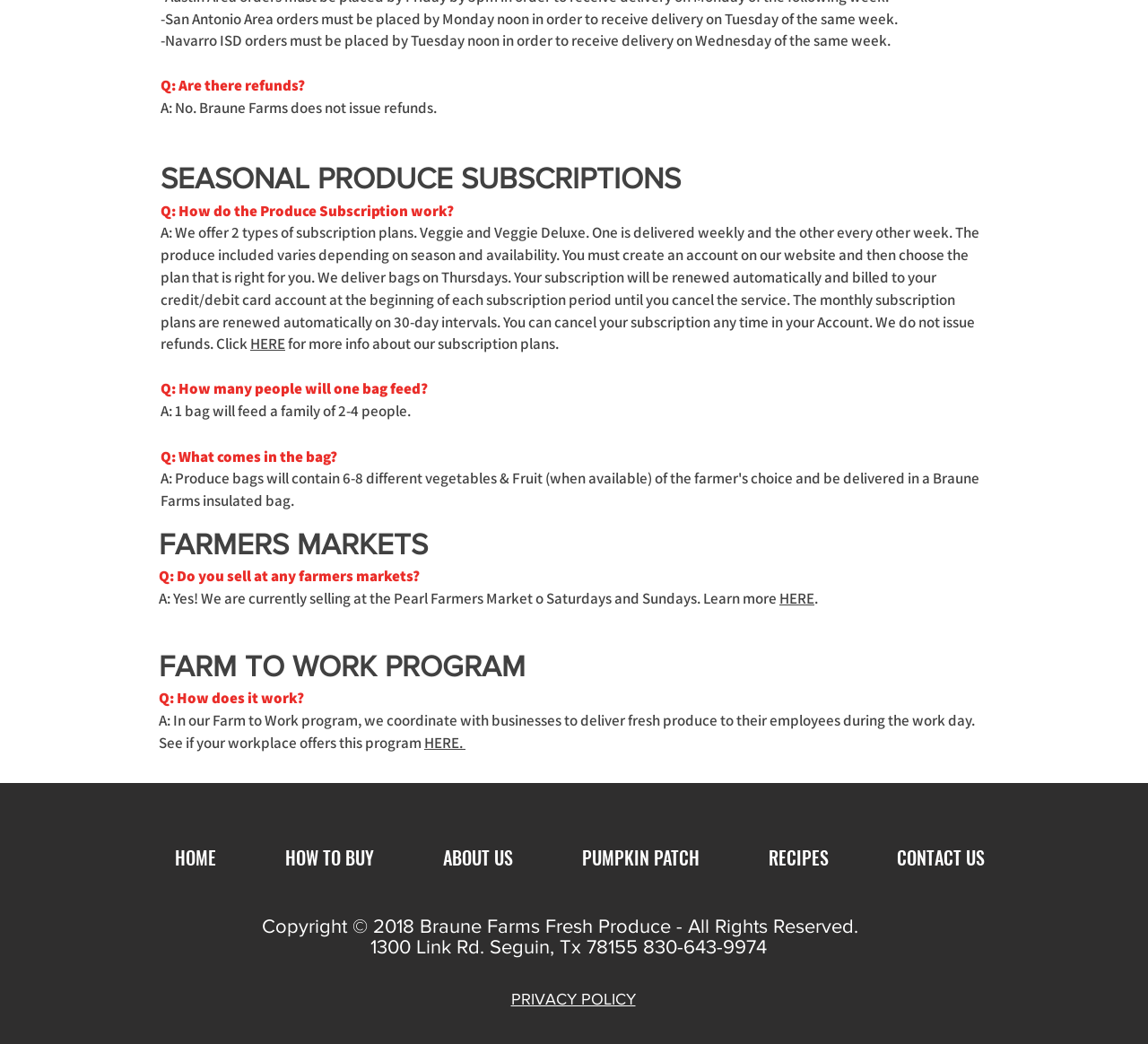Find and provide the bounding box coordinates for the UI element described here: "HOW TO BUY". The coordinates should be given as four float numbers between 0 and 1: [left, top, right, bottom].

[0.218, 0.801, 0.355, 0.842]